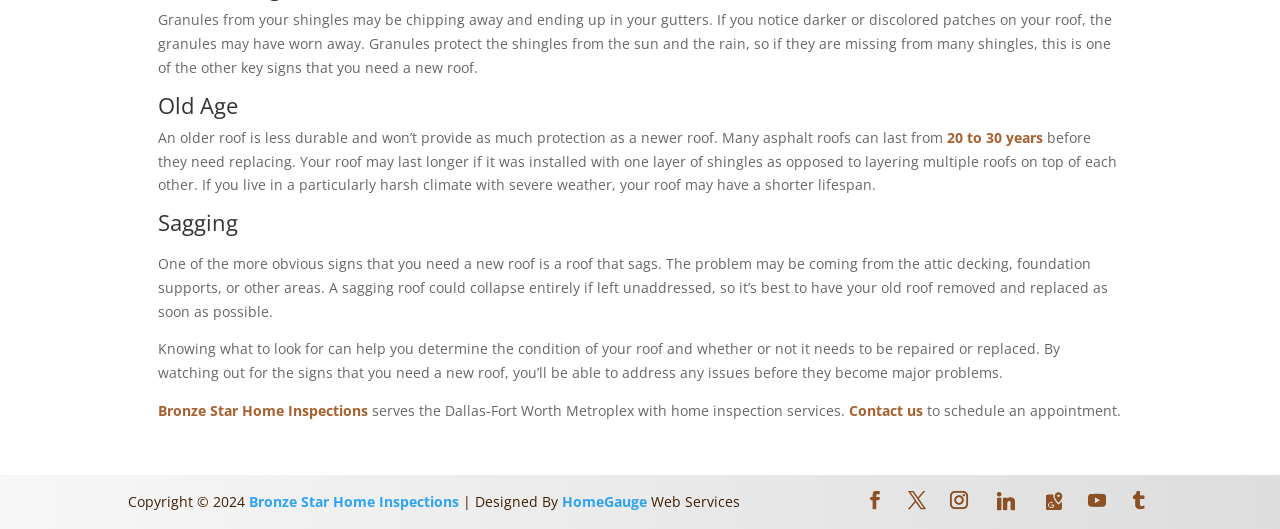Find the bounding box coordinates of the clickable element required to execute the following instruction: "Check 'Copyright © 2024'". Provide the coordinates as four float numbers between 0 and 1, i.e., [left, top, right, bottom].

[0.1, 0.93, 0.166, 0.966]